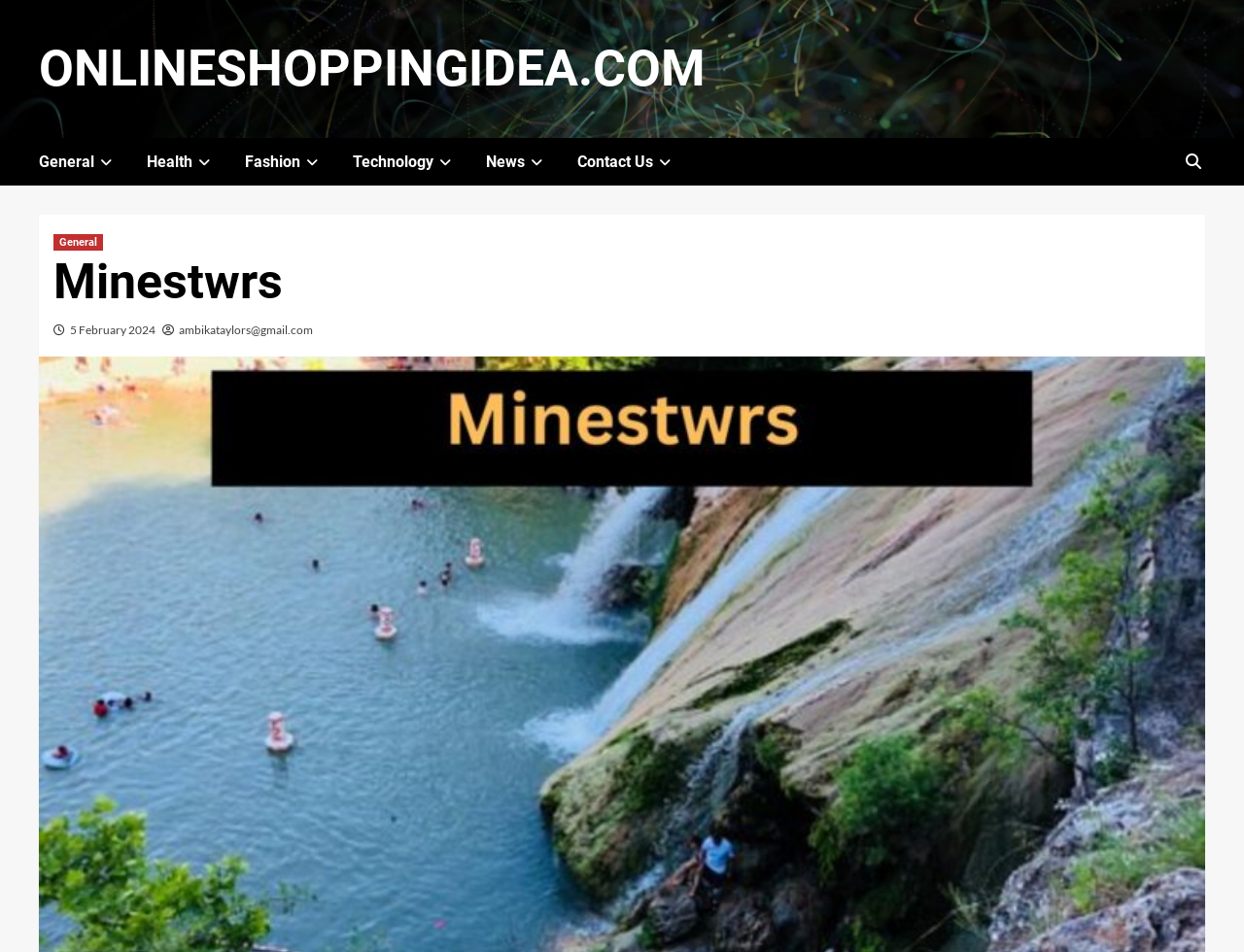What is the first category on the top navigation bar?
Give a single word or phrase answer based on the content of the image.

General